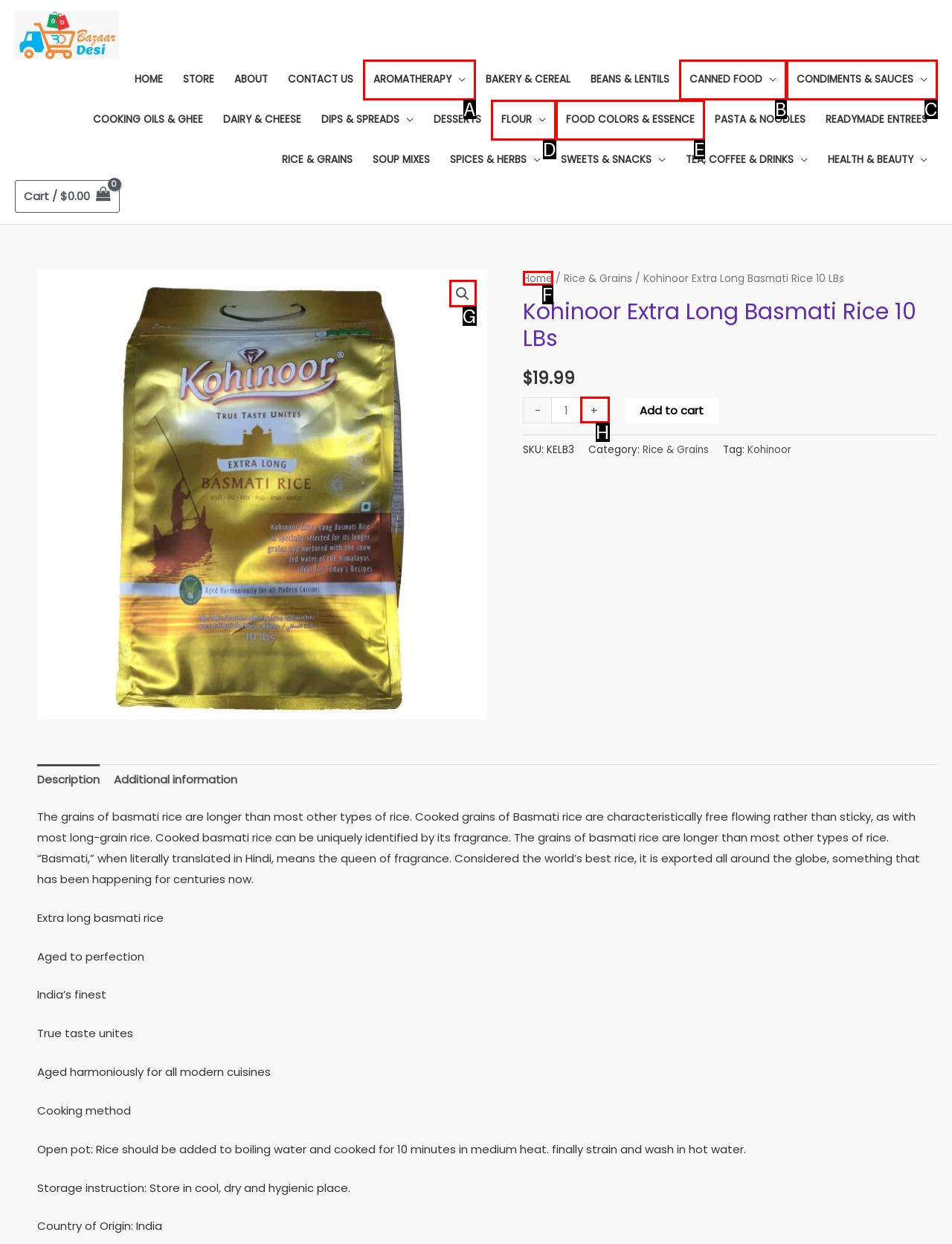Among the marked elements in the screenshot, which letter corresponds to the UI element needed for the task: Increase the product quantity?

H